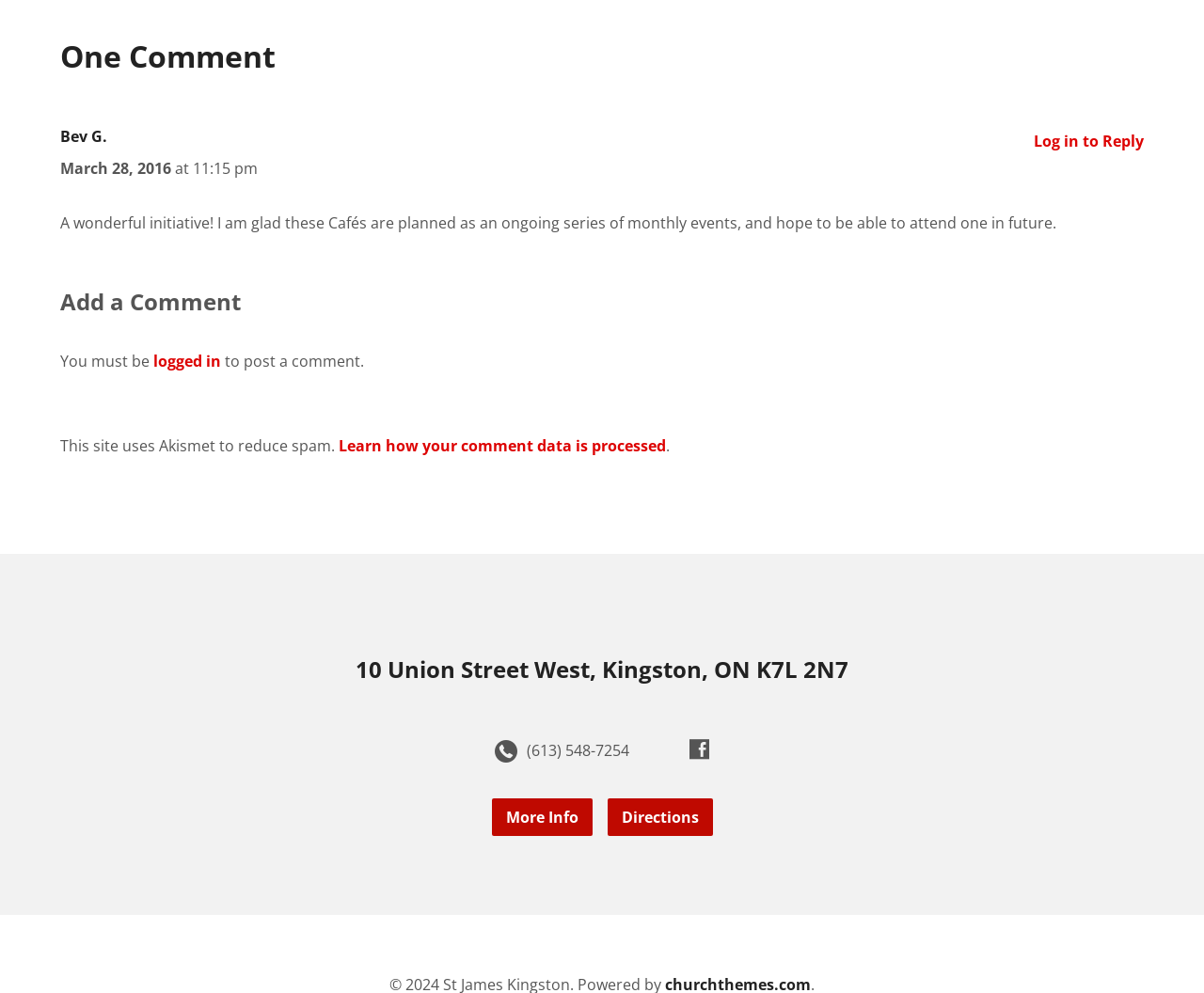Locate the bounding box coordinates of the clickable area needed to fulfill the instruction: "View comment posted on March 28, 2016".

[0.05, 0.159, 0.214, 0.18]